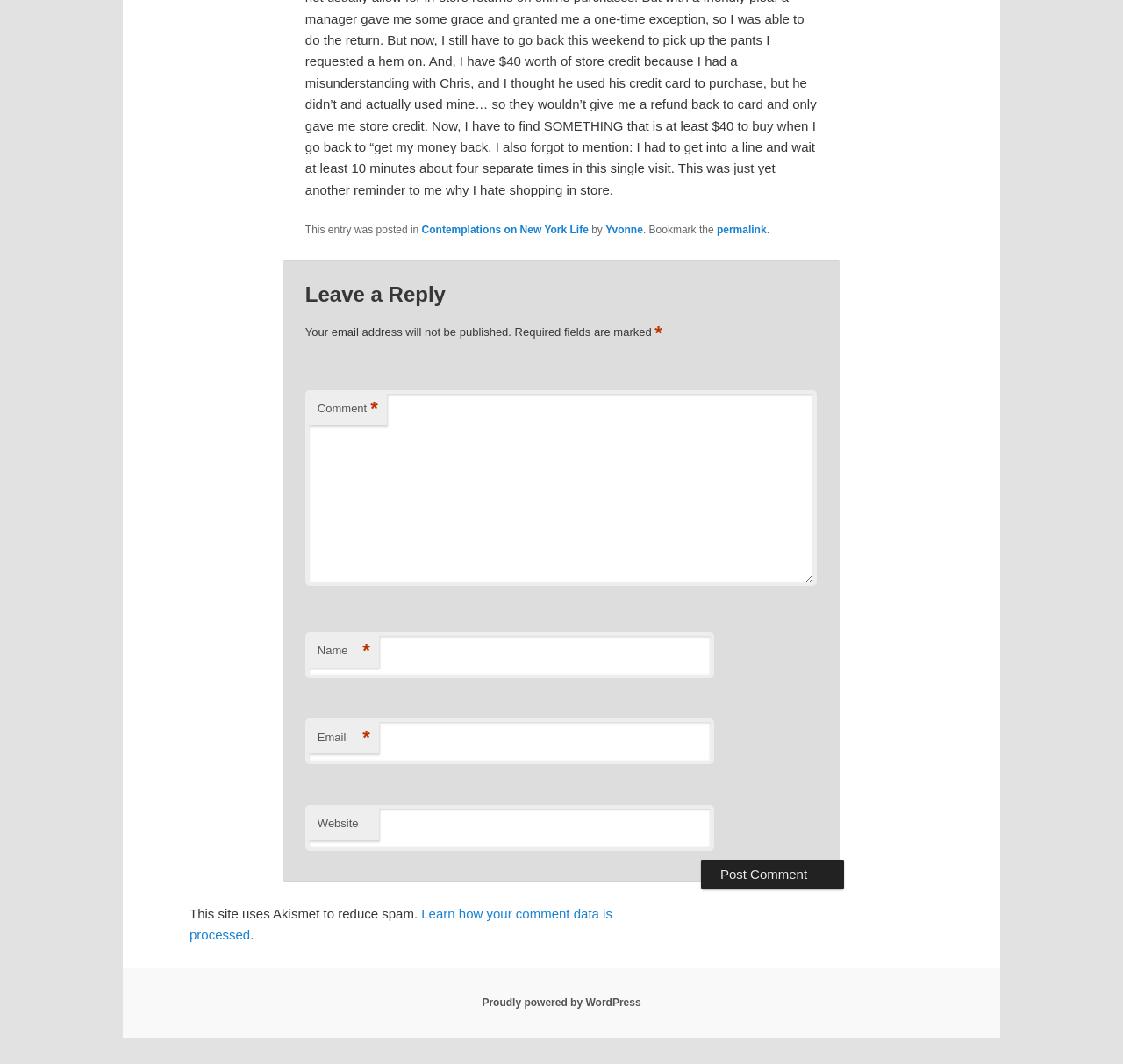Identify the coordinates of the bounding box for the element that must be clicked to accomplish the instruction: "Post a comment".

[0.624, 0.808, 0.752, 0.836]